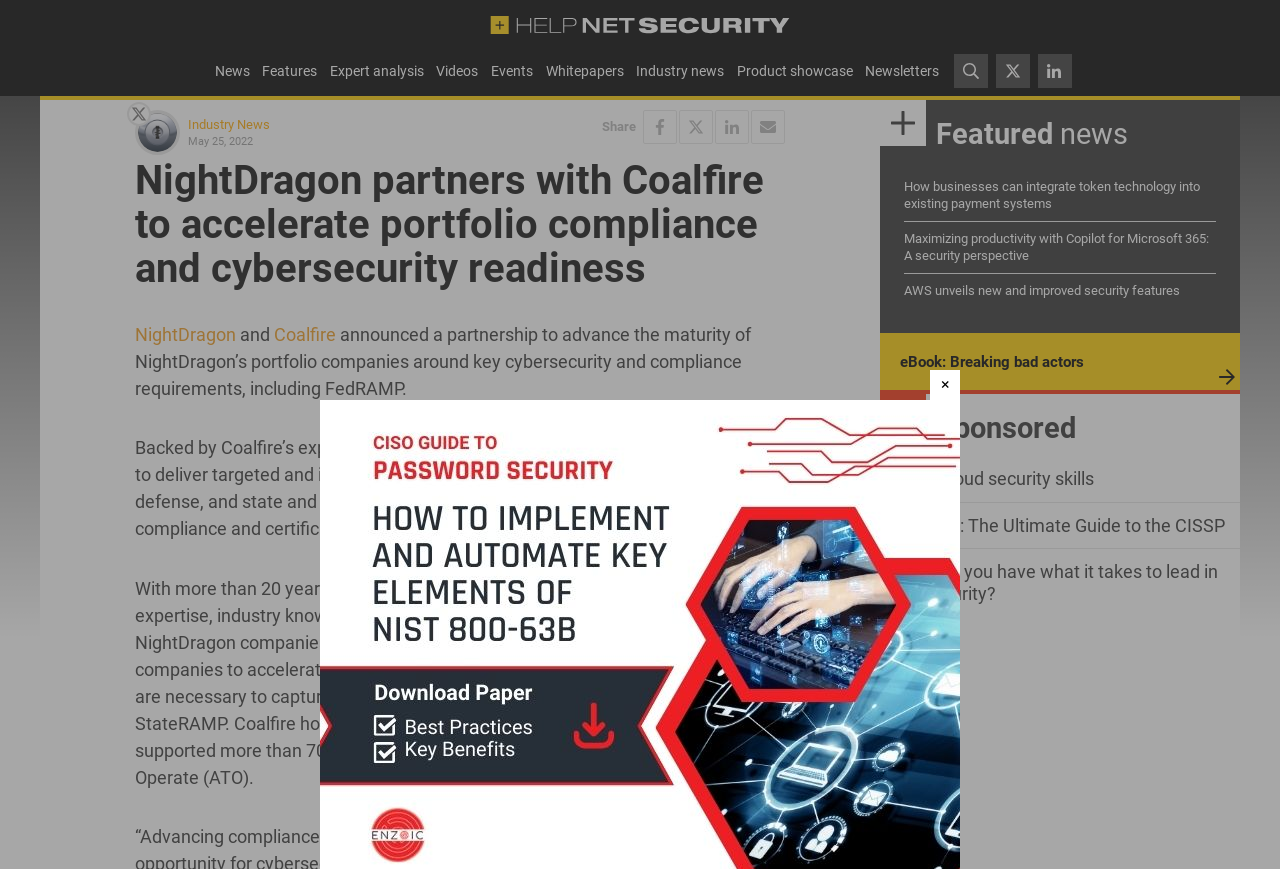Please examine the image and answer the question with a detailed explanation:
What type of content is featured in the 'Featured news' section?

I determined the answer by examining the 'Featured news' section, which contains links to news articles with titles such as 'How businesses can integrate token technology into existing payment systems' and 'AWS unveils new and improved security features'. This suggests that the 'Featured news' section features links to news articles.